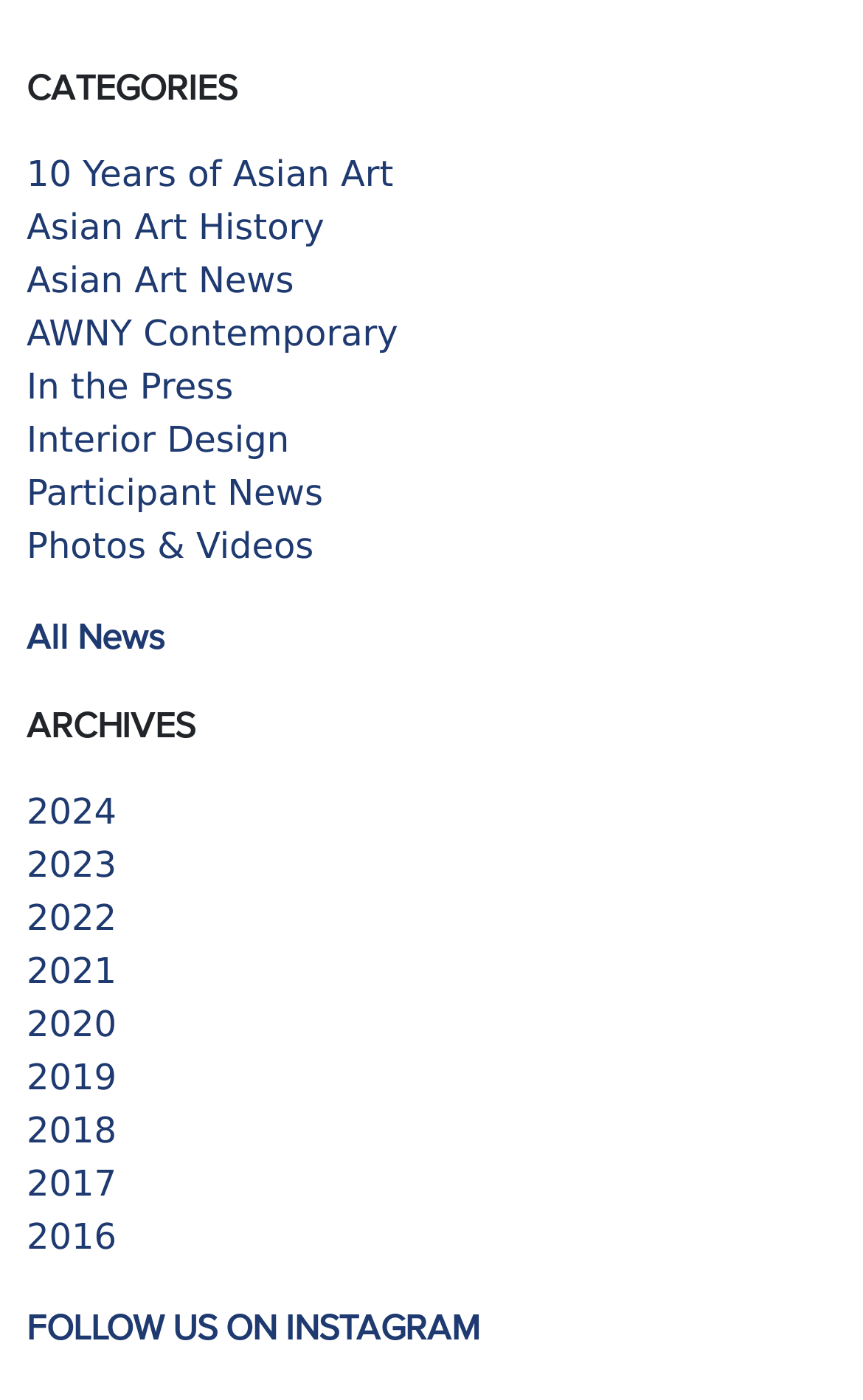Provide the bounding box coordinates for the UI element that is described by this text: "2024". The coordinates should be in the form of four float numbers between 0 and 1: [left, top, right, bottom].

[0.031, 0.564, 0.135, 0.594]